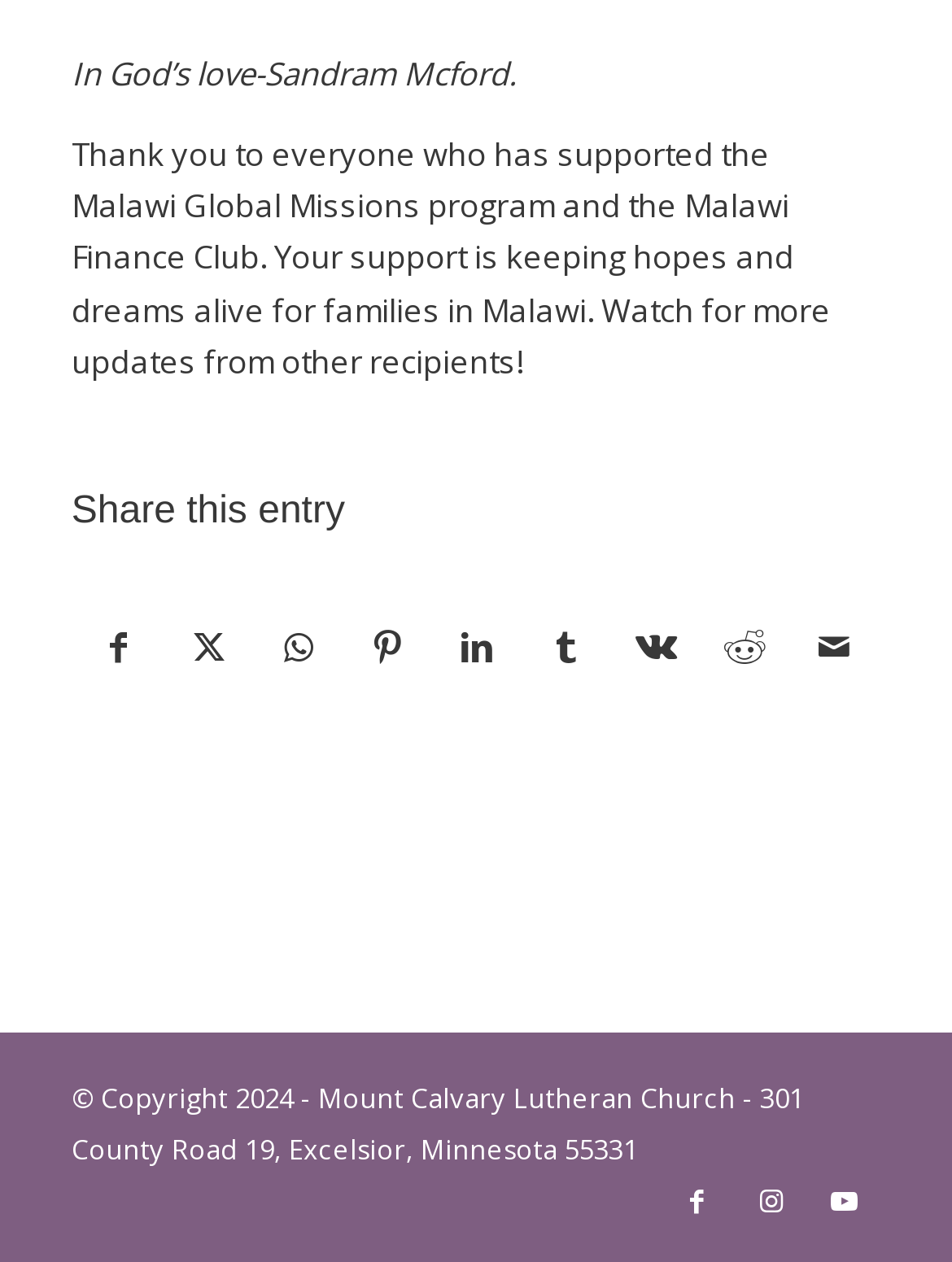Specify the bounding box coordinates of the area to click in order to execute this command: 'Visit Mount Calvary Lutheran Church's Facebook page'. The coordinates should consist of four float numbers ranging from 0 to 1, and should be formatted as [left, top, right, bottom].

[0.694, 0.922, 0.771, 0.98]